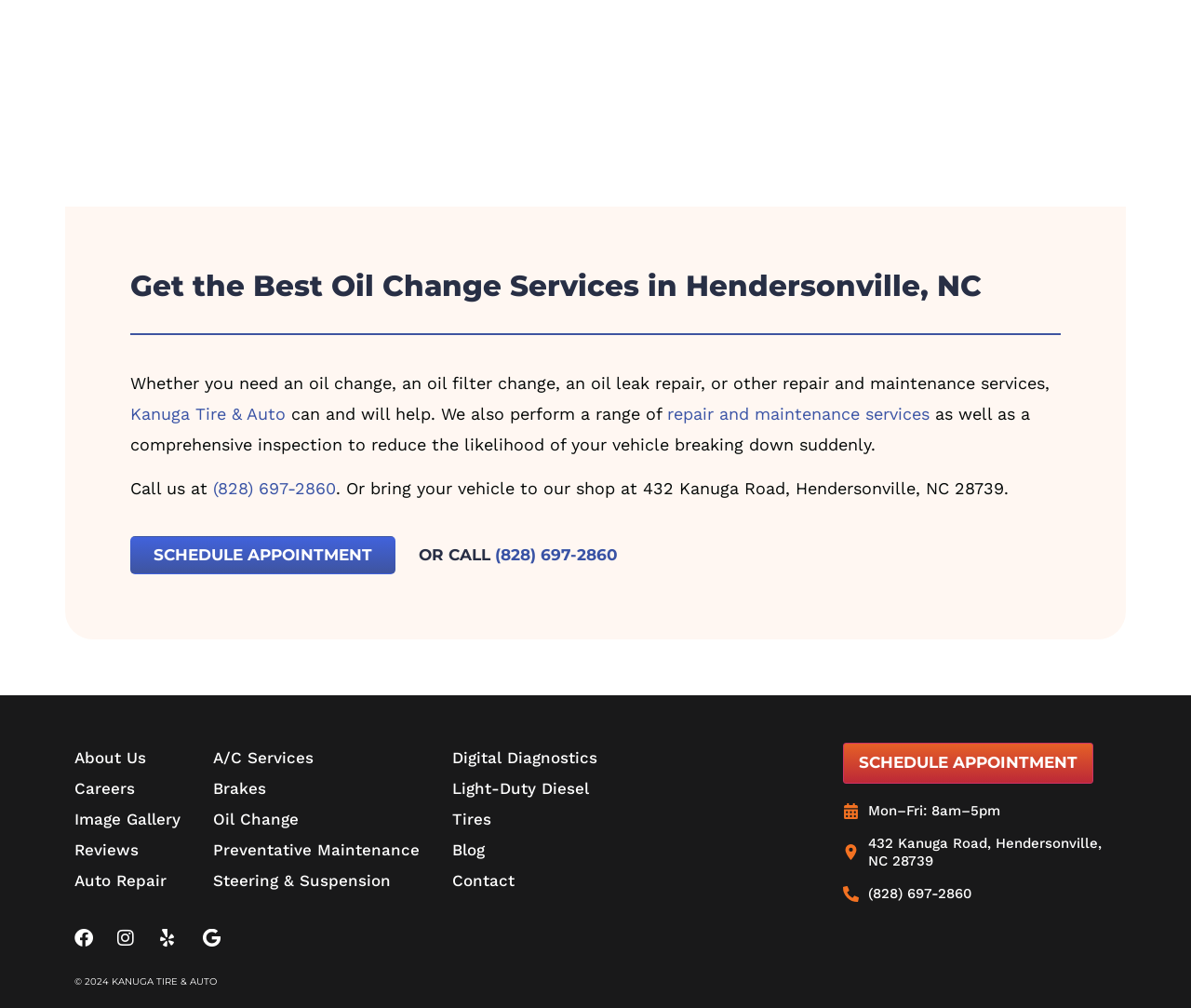Determine the bounding box coordinates of the clickable element to achieve the following action: 'Get directions to the shop'. Provide the coordinates as four float values between 0 and 1, formatted as [left, top, right, bottom].

[0.708, 0.828, 0.937, 0.863]